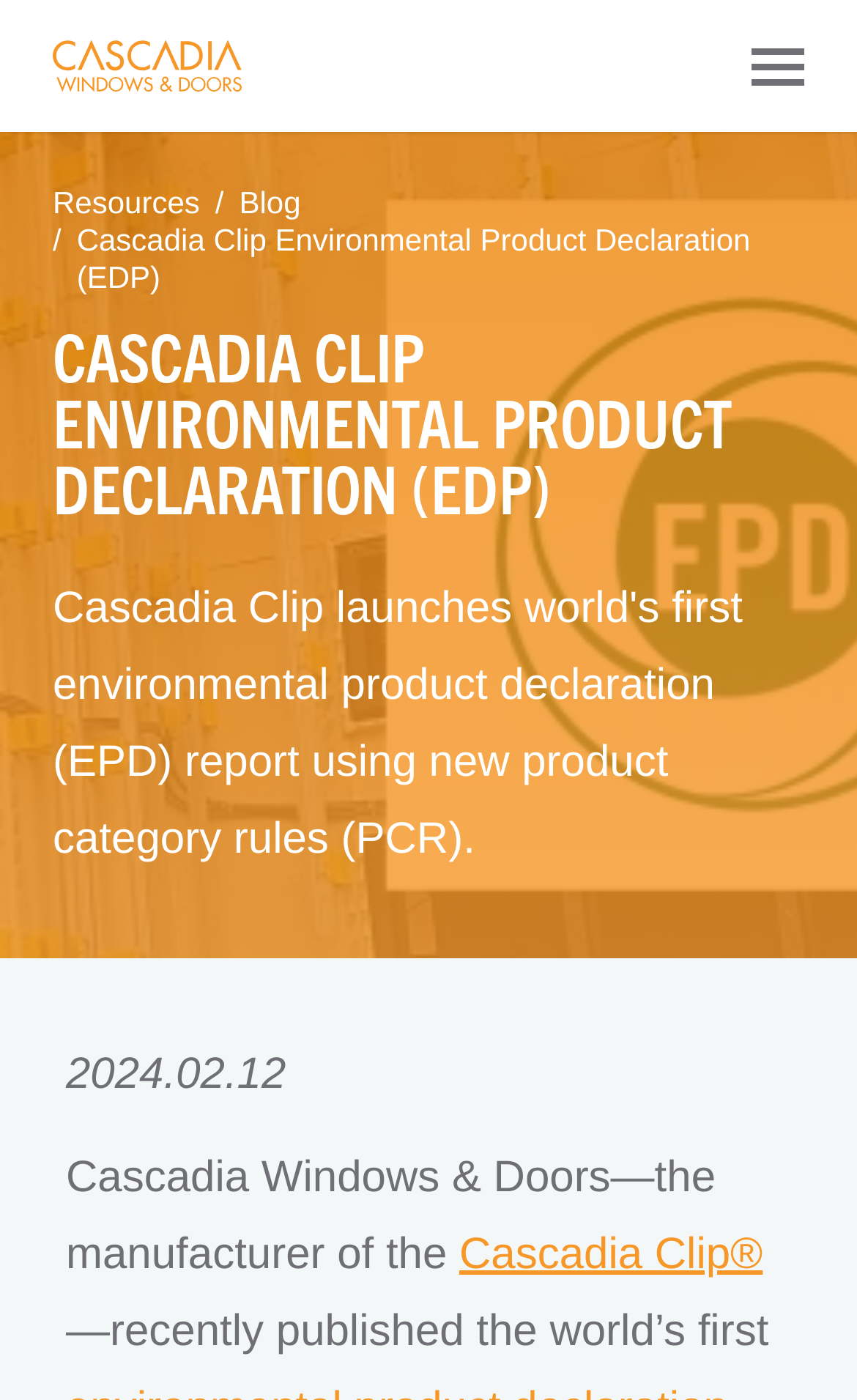Please give a short response to the question using one word or a phrase:
What is the name of the product?

Cascadia Clip